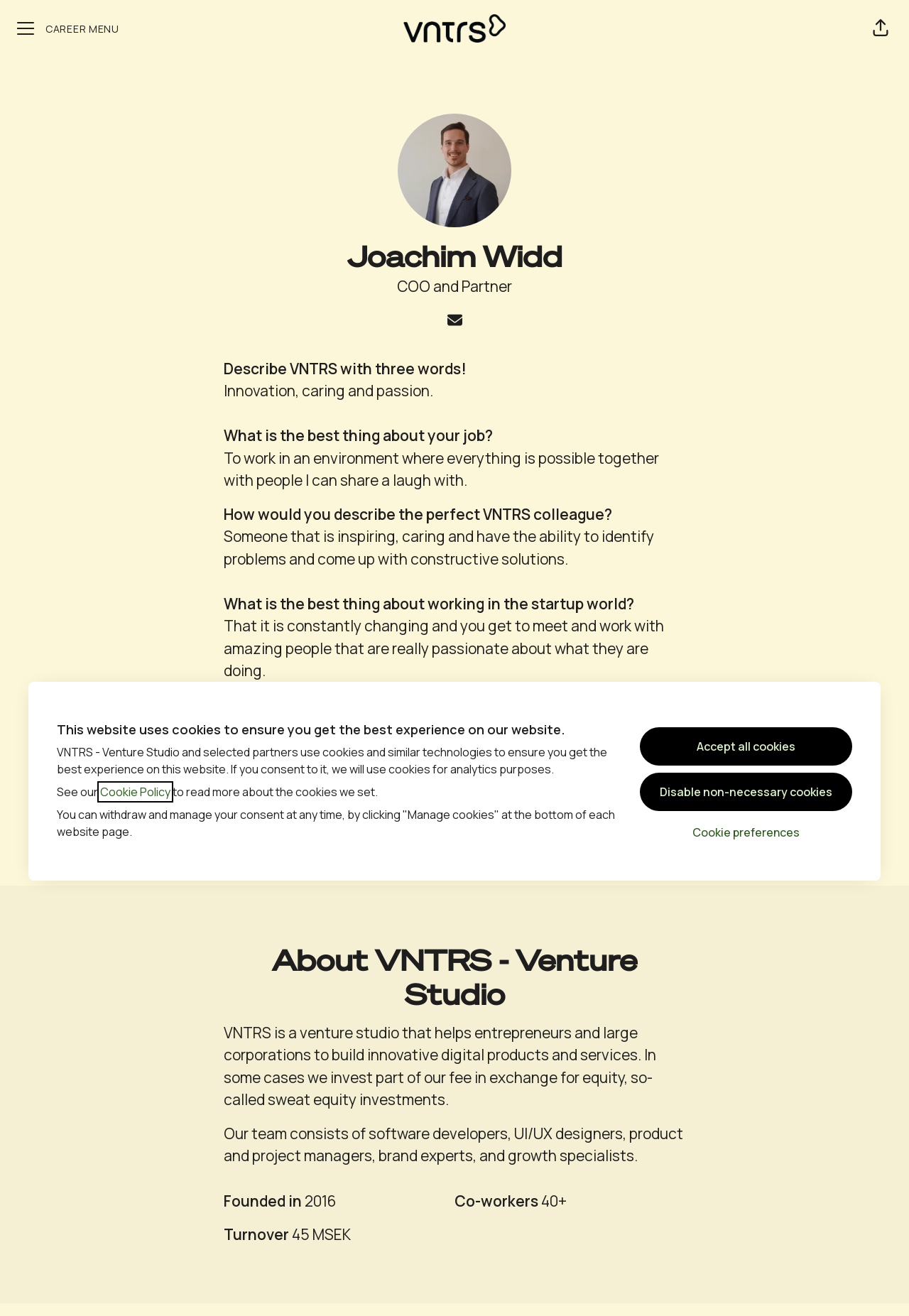Pinpoint the bounding box coordinates of the area that must be clicked to complete this instruction: "Click the VNTRS - Venture Studio career site link".

[0.444, 0.002, 0.556, 0.041]